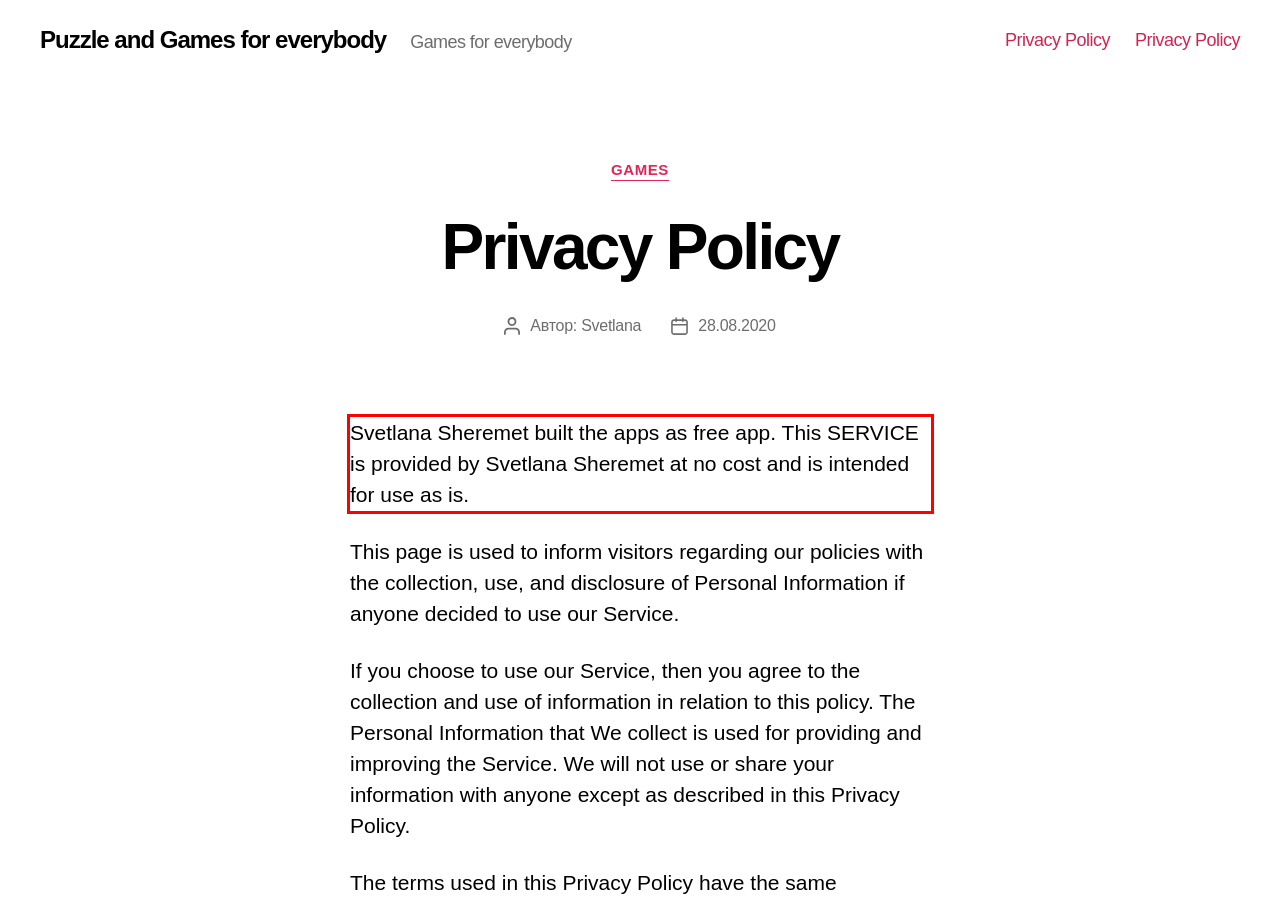Given the screenshot of the webpage, identify the red bounding box, and recognize the text content inside that red bounding box.

Svetlana Sheremet built the apps as free app. This SERVICE is provided by Svetlana Sheremet at no cost and is intended for use as is.